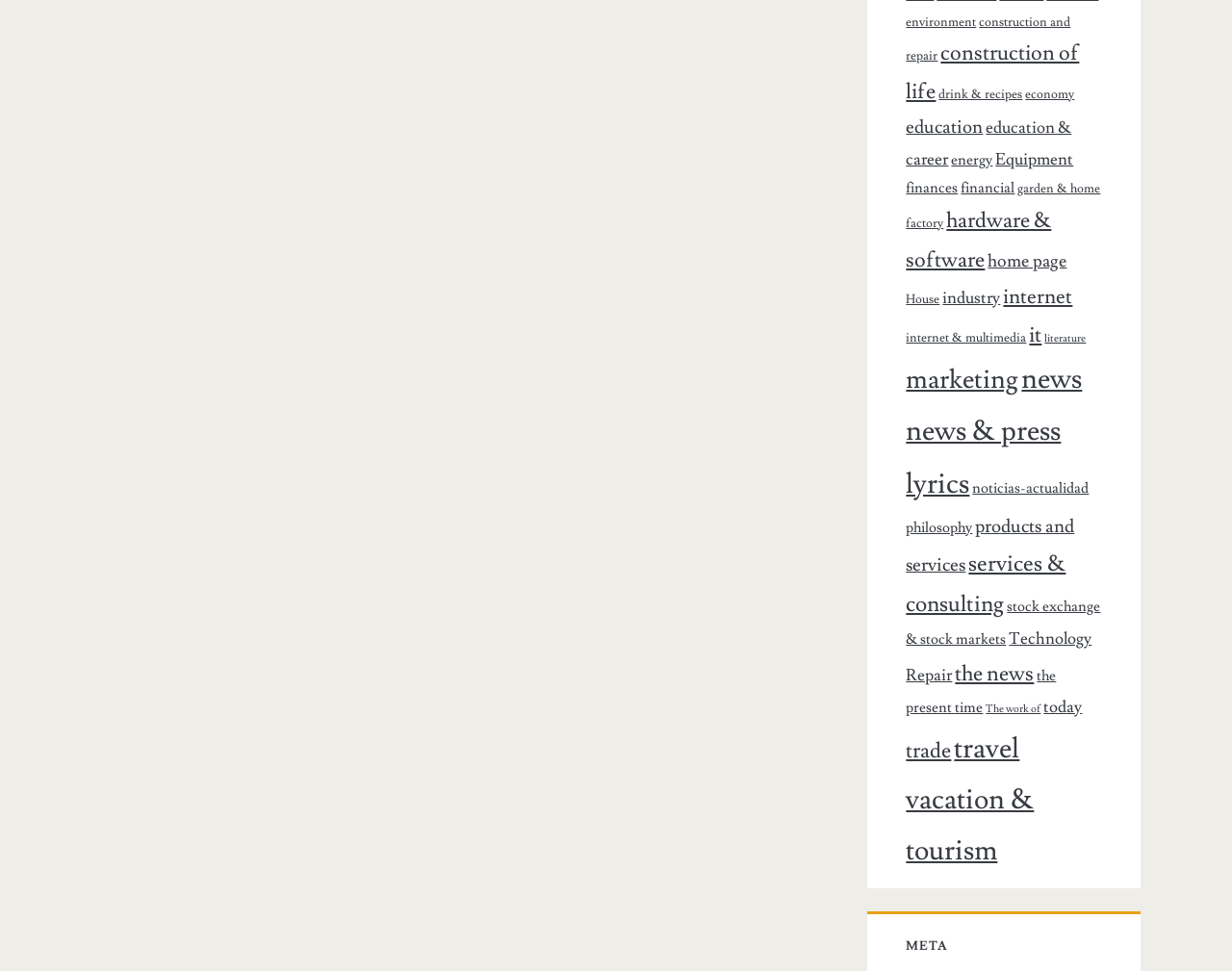How many categories are related to education?
Answer with a single word or phrase, using the screenshot for reference.

2